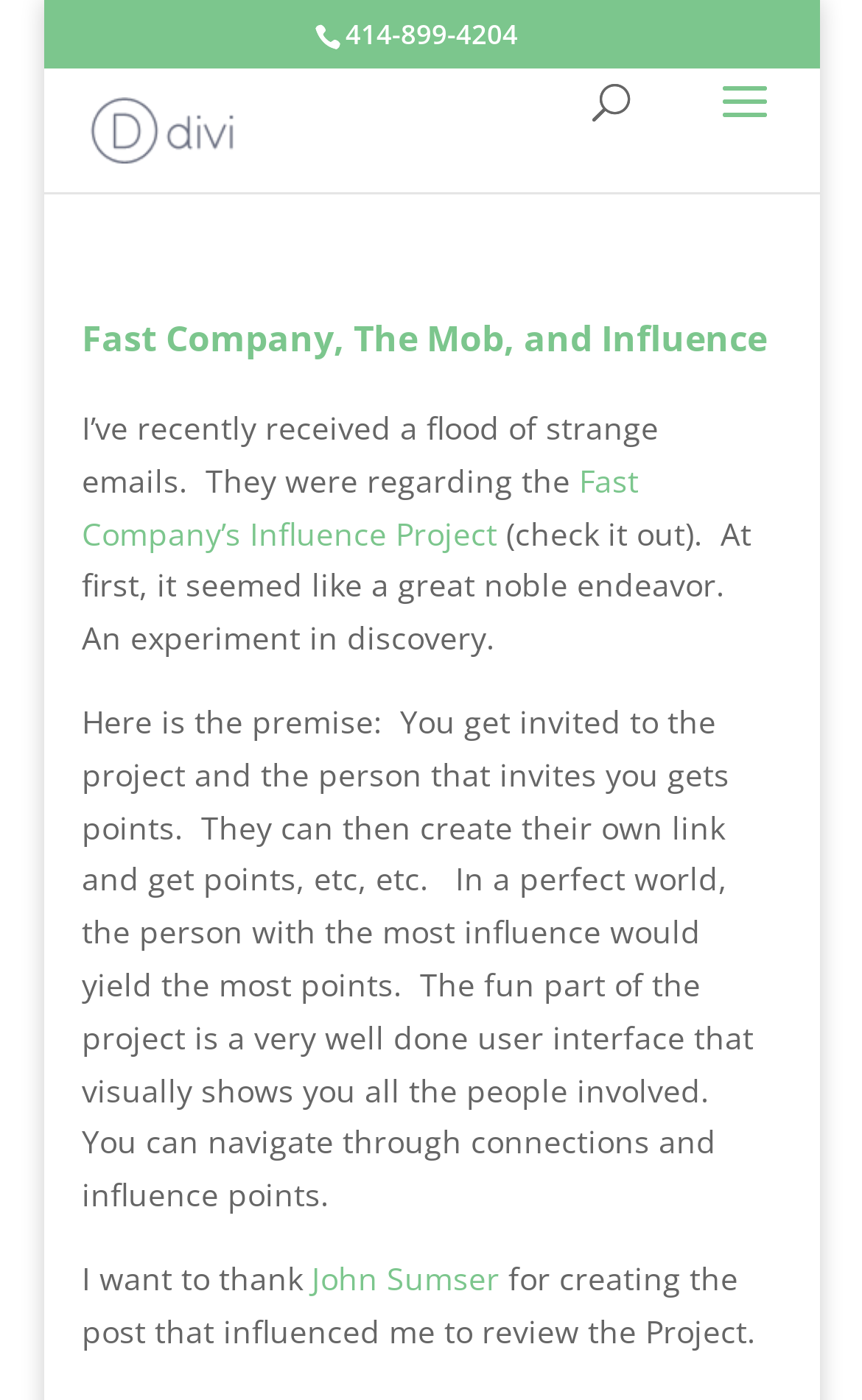Give the bounding box coordinates for the element described as: "name="s" placeholder="Search …" title="Search for:"".

[0.464, 0.048, 0.828, 0.051]